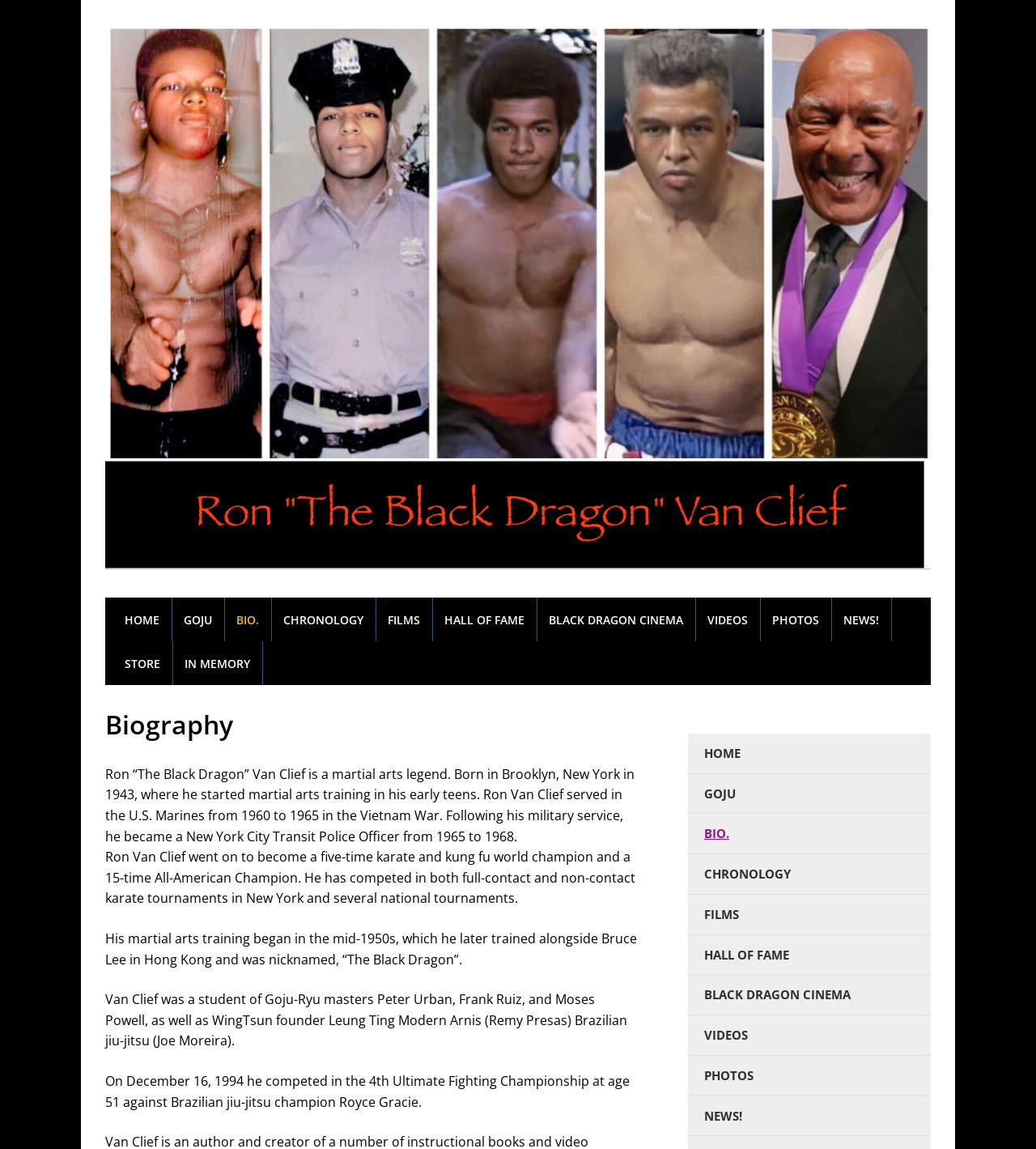How many times did Ron Van Clief become a karate and kung fu world champion? Look at the image and give a one-word or short phrase answer.

Five